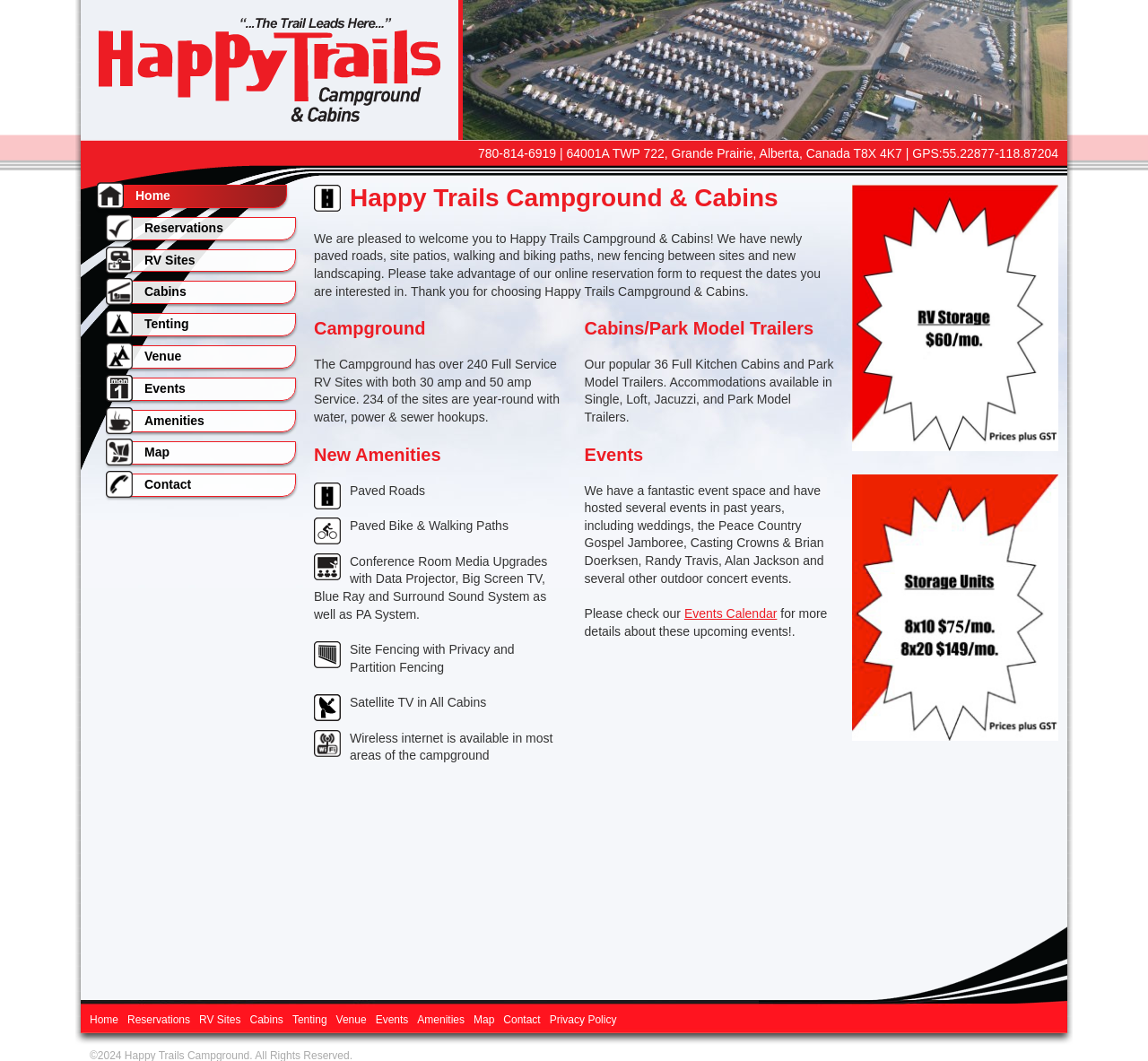Using the information shown in the image, answer the question with as much detail as possible: How many RV sites are available?

I found this information in the section 'Campground' where it says 'The Campground has over 240 Full Service RV Sites with both 30 amp and 50 amp Service.'